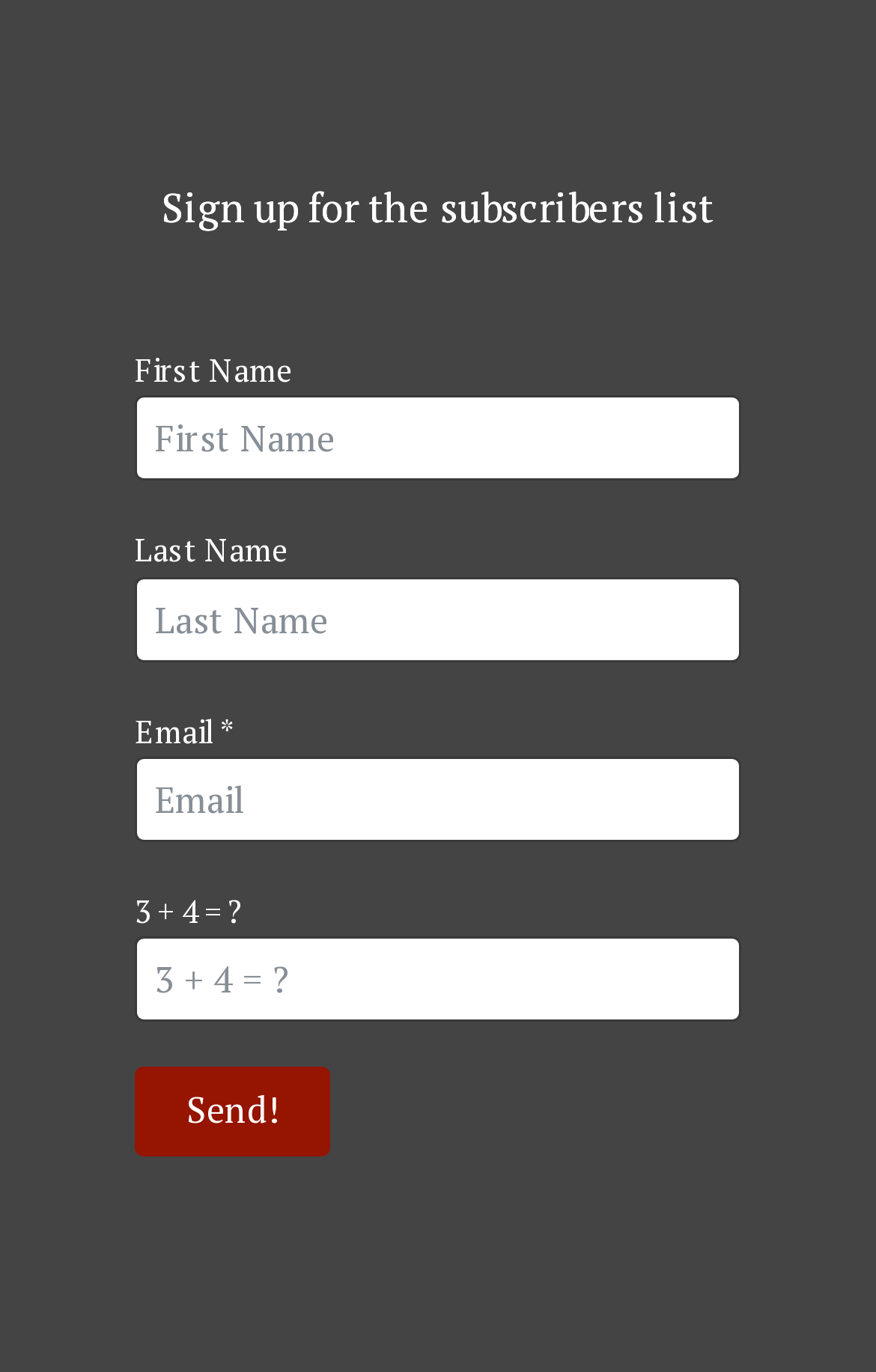Identify the bounding box for the UI element described as: "parent_node: Email * name="form-builder-item-[email*]" placeholder="Email"". Ensure the coordinates are four float numbers between 0 and 1, formatted as [left, top, right, bottom].

[0.154, 0.552, 0.846, 0.614]